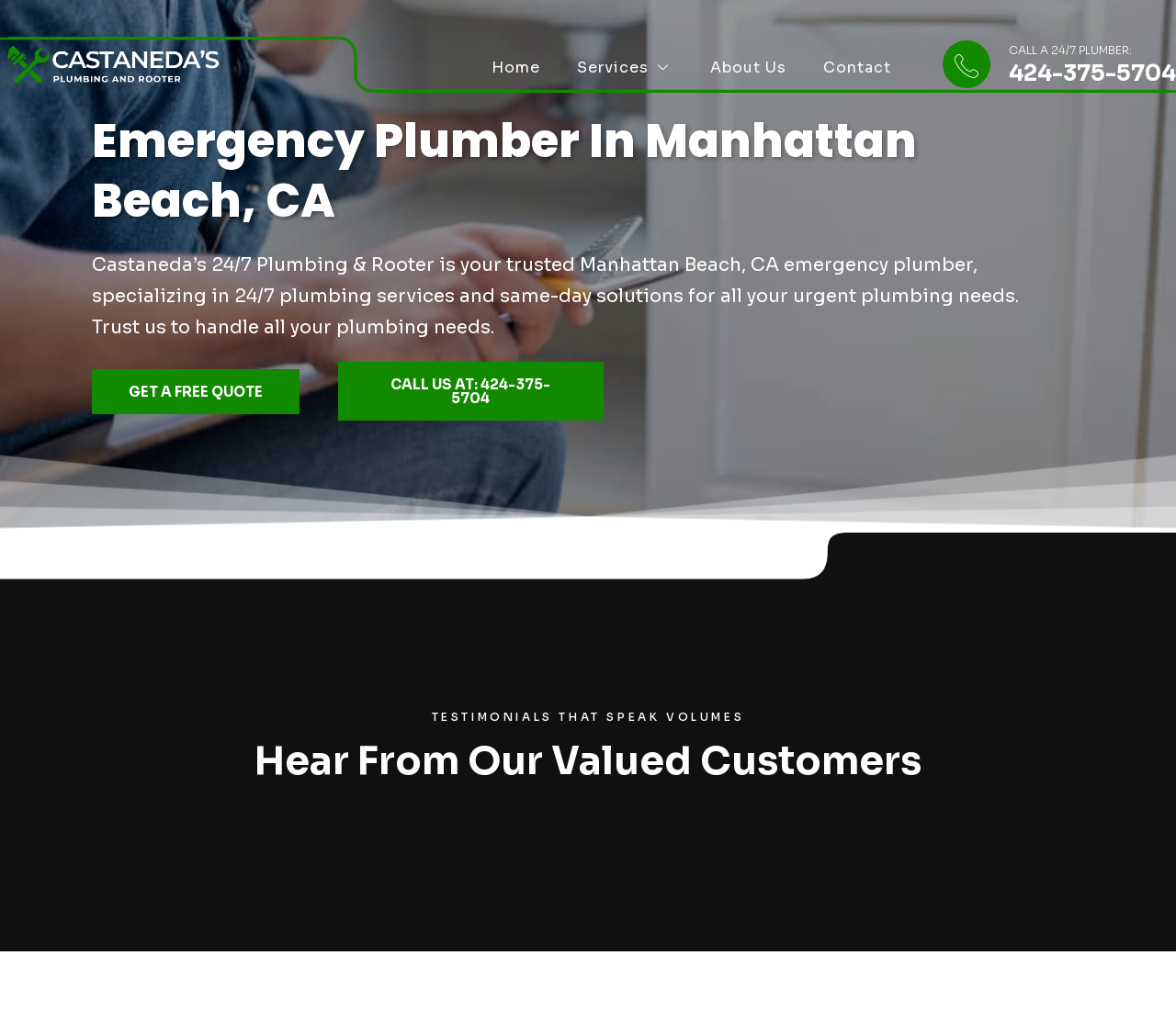Provide the bounding box coordinates for the UI element described in this sentence: "About Us". The coordinates should be four float values between 0 and 1, i.e., [left, top, right, bottom].

[0.588, 0.053, 0.684, 0.08]